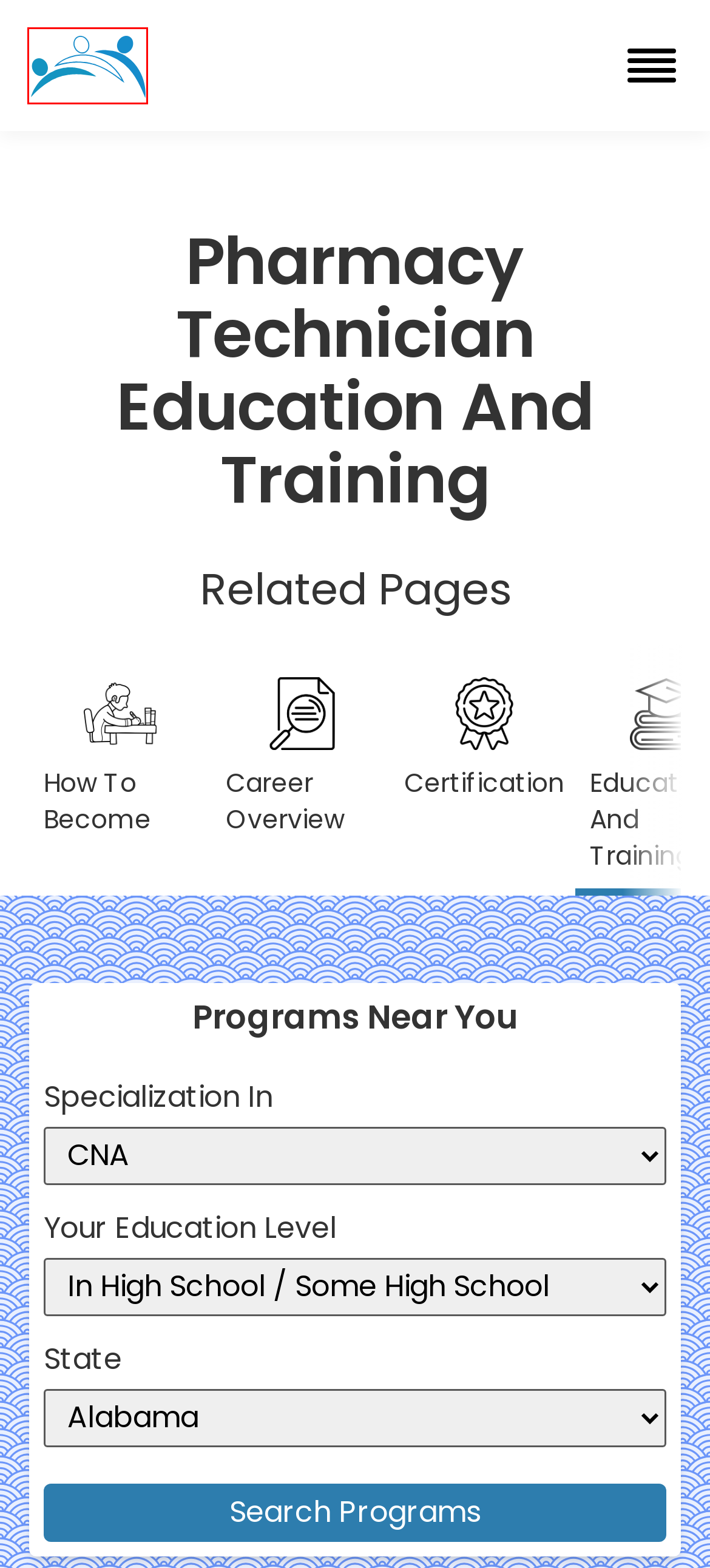Given a screenshot of a webpage with a red bounding box highlighting a UI element, determine which webpage description best matches the new webpage that appears after clicking the highlighted element. Here are the candidates:
A. Physical Therapist Career Overview | Allied Health Career
B. Allied Health Career
C. Dental Hygienist Career Overview
D. How To Become A Pharmacy Technician | Allied Health Career
E. Dental Assistant Education and Training | Allied Health Career
F. Financial Aid | Allied Health Career
G. Pharmacy Technician Certification | Allied Health Career
H. Speech-Language Pathologist Career Overview | AHC

B